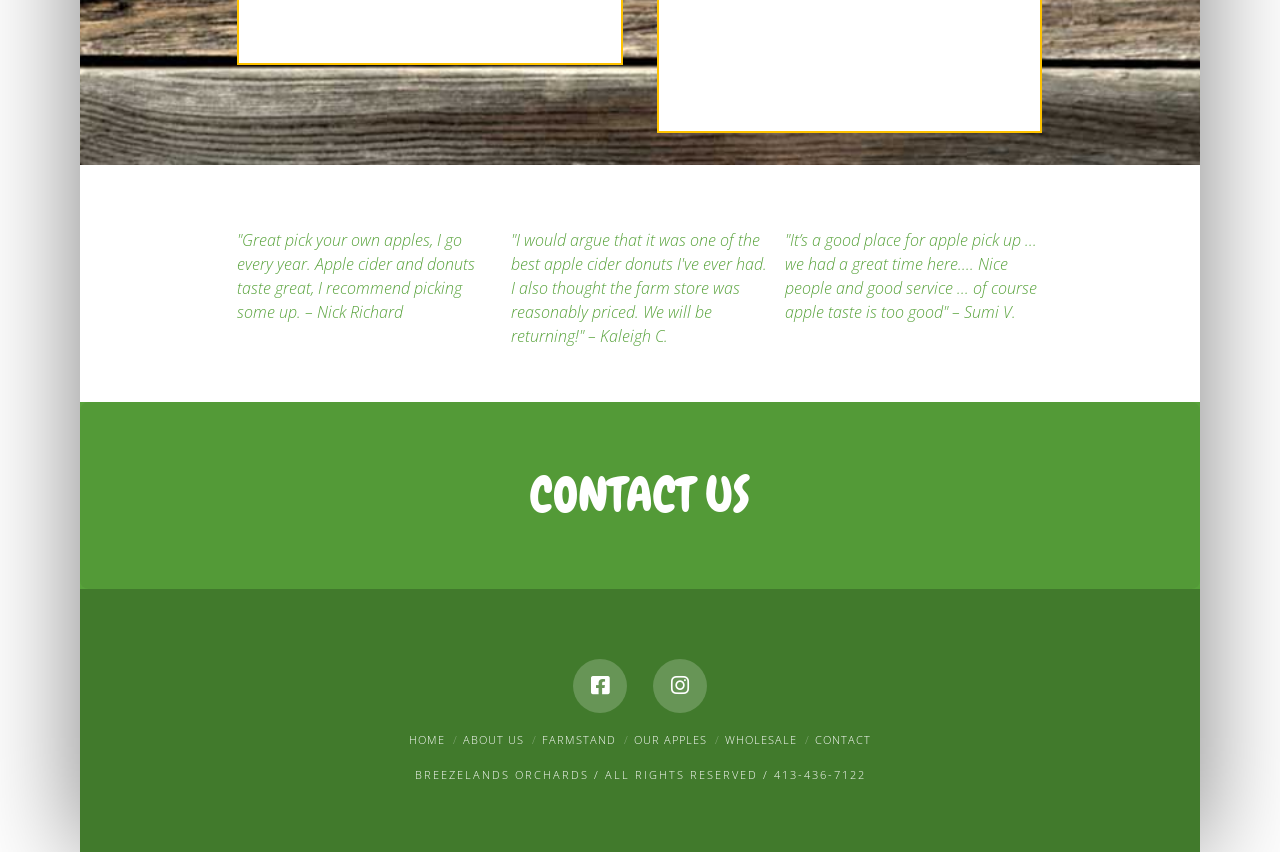Show the bounding box coordinates of the region that should be clicked to follow the instruction: "visit Facebook page."

[0.448, 0.774, 0.49, 0.837]